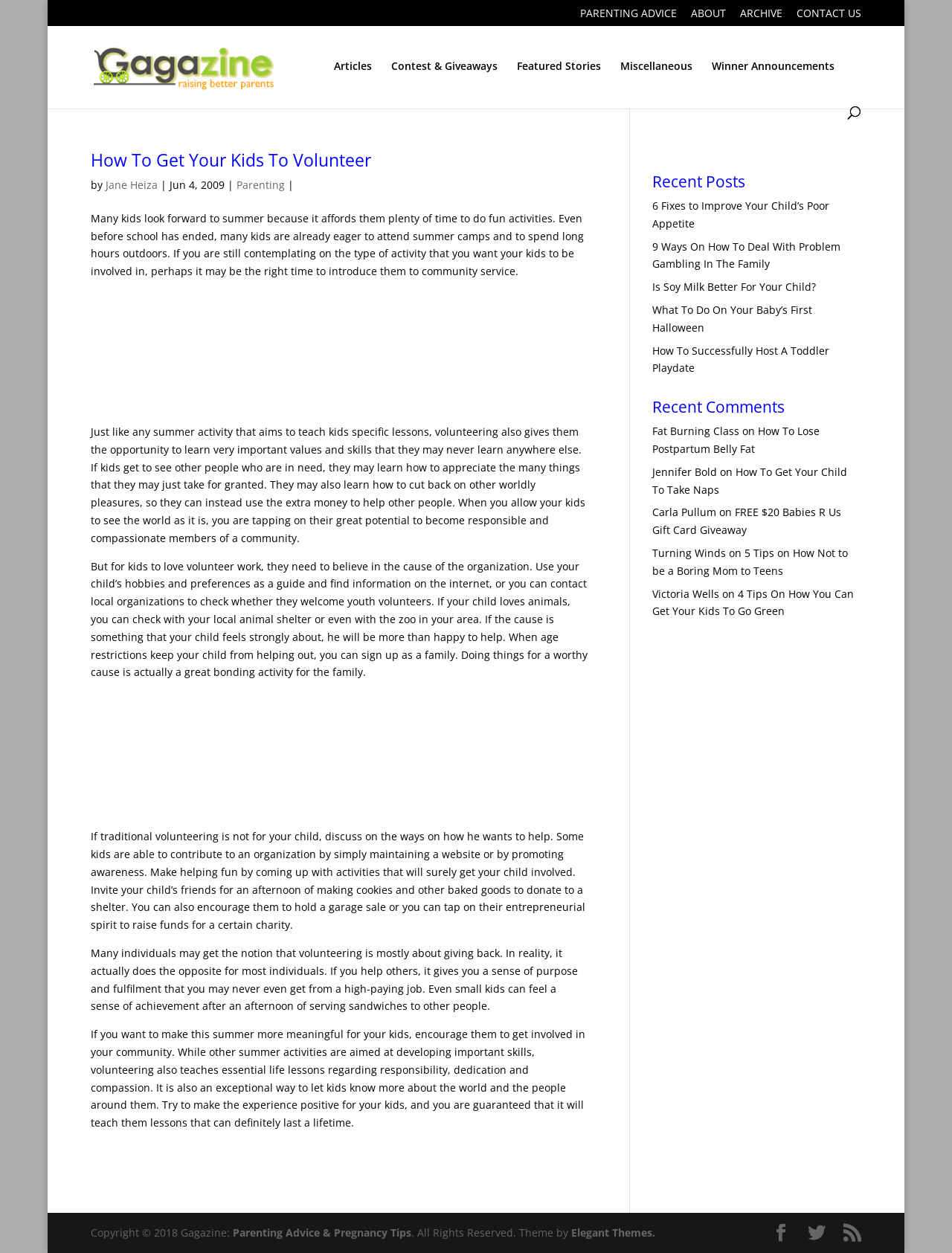Find the bounding box coordinates of the element's region that should be clicked in order to follow the given instruction: "Visit the 'Parenting Advice' page". The coordinates should consist of four float numbers between 0 and 1, i.e., [left, top, right, bottom].

[0.61, 0.006, 0.711, 0.021]